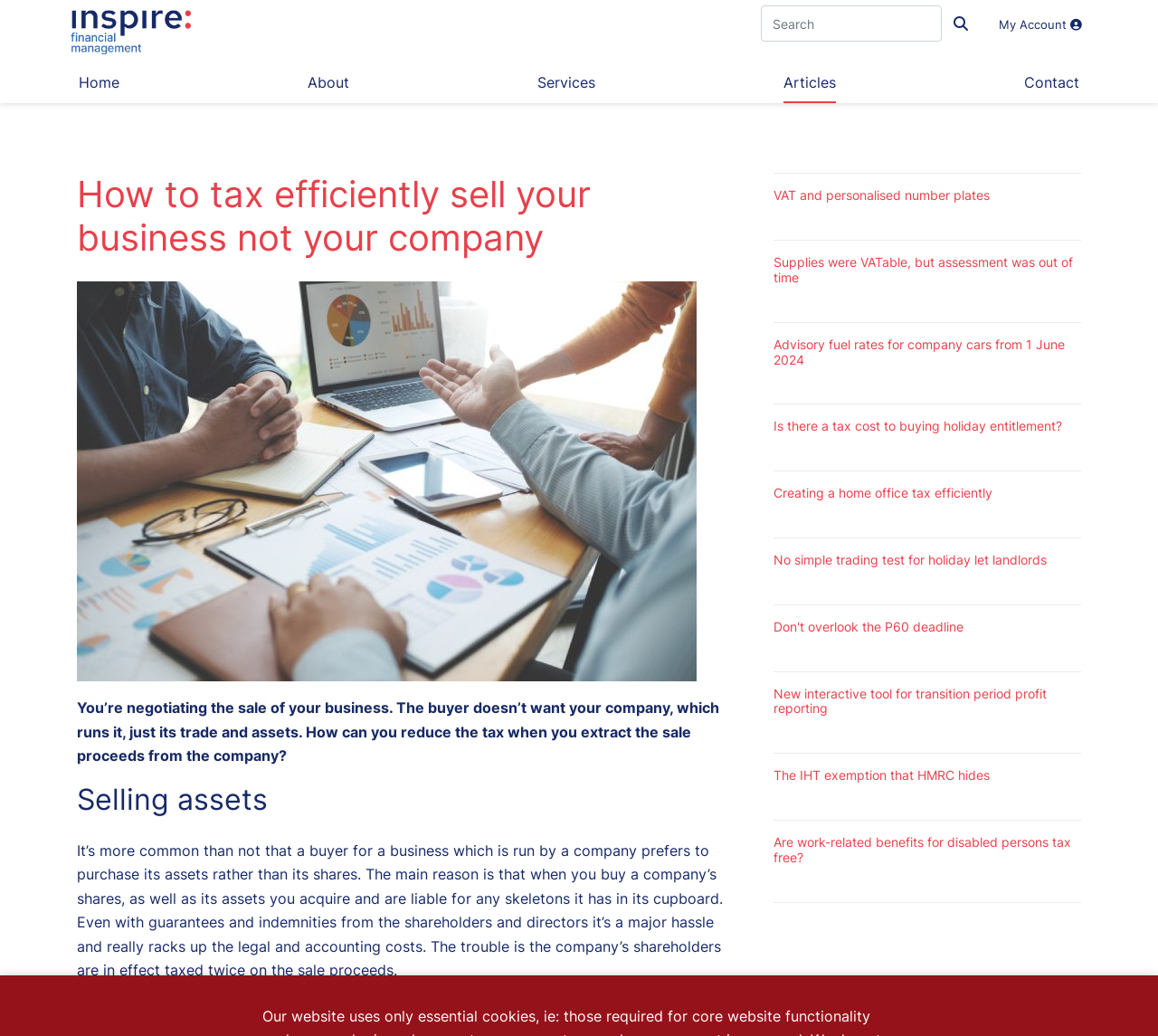Provide a one-word or short-phrase response to the question:
Why does the buyer prefer to purchase assets rather than shares?

To avoid liabilities